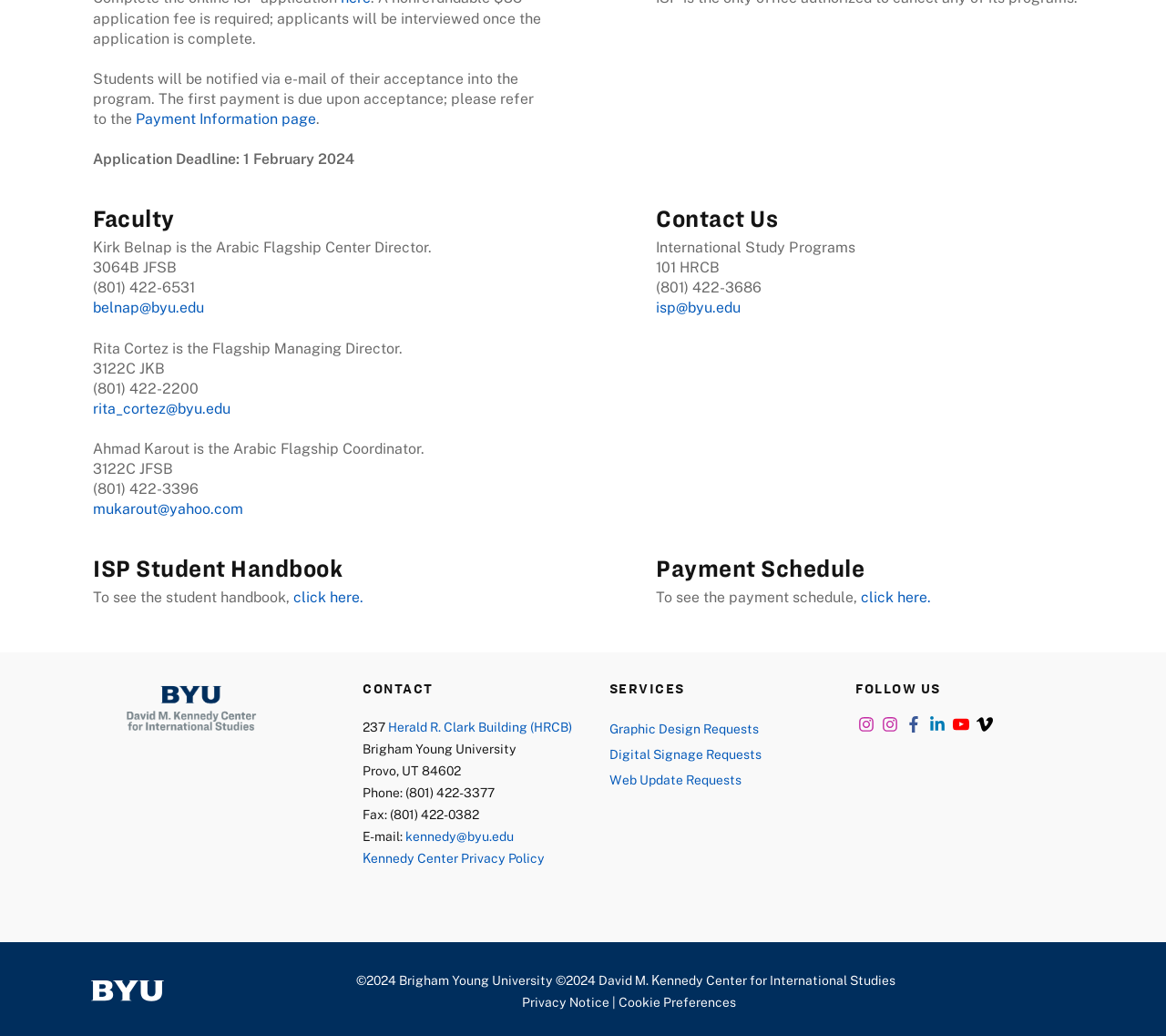Using the format (top-left x, top-left y, bottom-right x, bottom-right y), provide the bounding box coordinates for the described UI element. All values should be floating point numbers between 0 and 1: Privacy Notice

[0.447, 0.959, 0.522, 0.974]